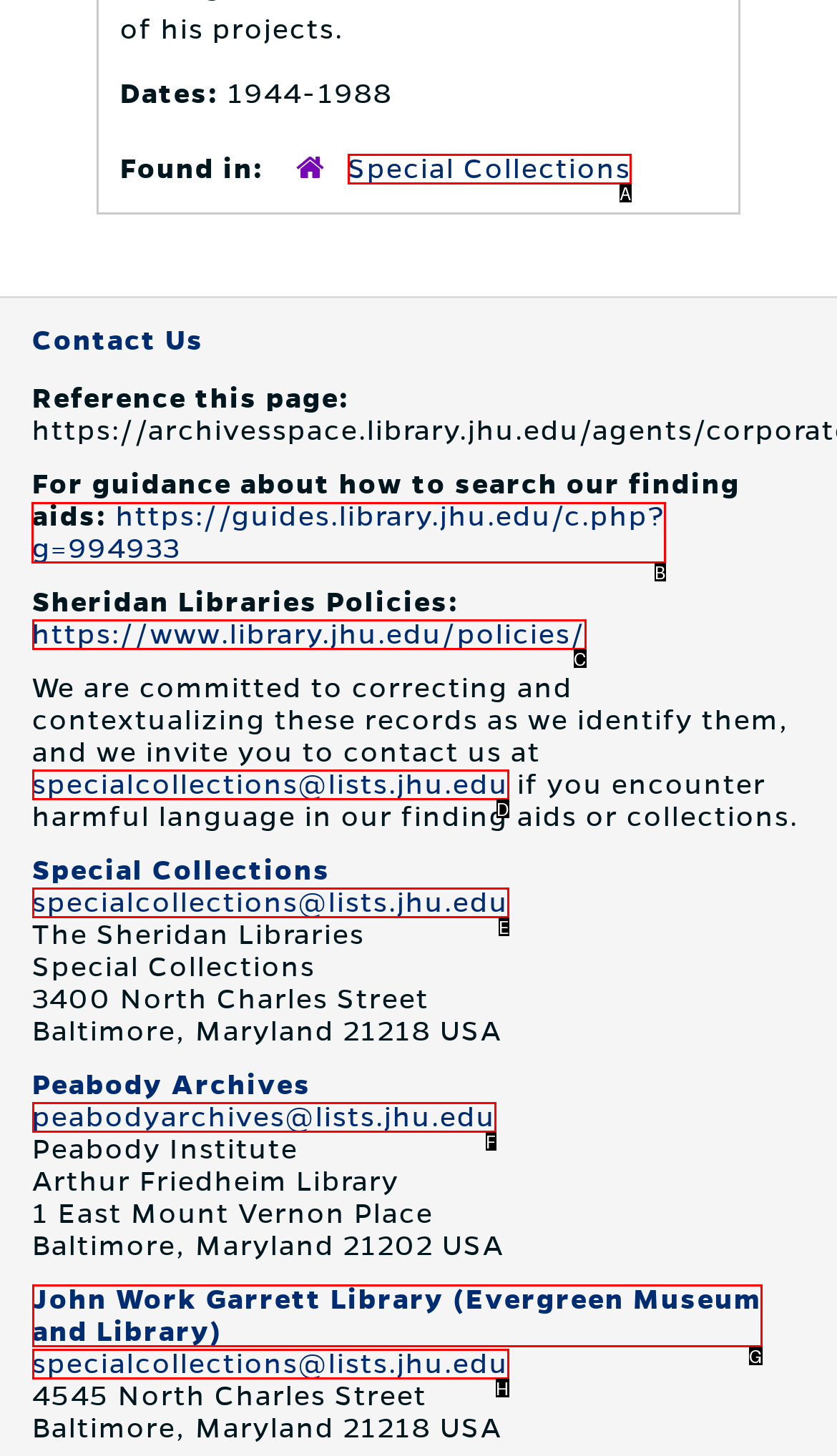Which HTML element should be clicked to perform the following task: Visit 'https://guides.library.jhu.edu/c.php?g=994933'
Reply with the letter of the appropriate option.

B